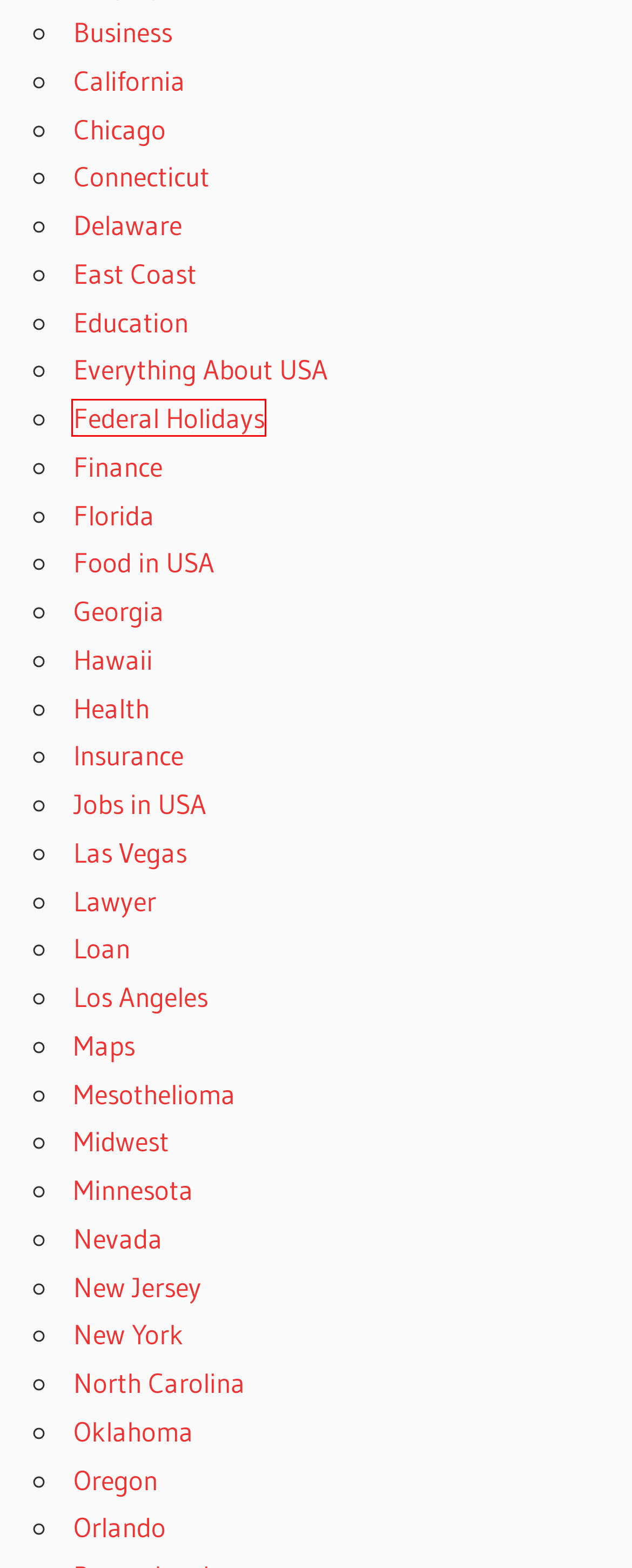You are presented with a screenshot of a webpage that includes a red bounding box around an element. Determine which webpage description best matches the page that results from clicking the element within the red bounding box. Here are the candidates:
A. Finance - US Map Of State
B. Los Angeles - US Map Of State
C. Education
D. East Coast - US Map Of State
E. Lawyer - US Map Of State
F. Connecticut - US Map Of State
G. Hawaii - US Map Of State
H. Federal Holidays - US Map Of State

H